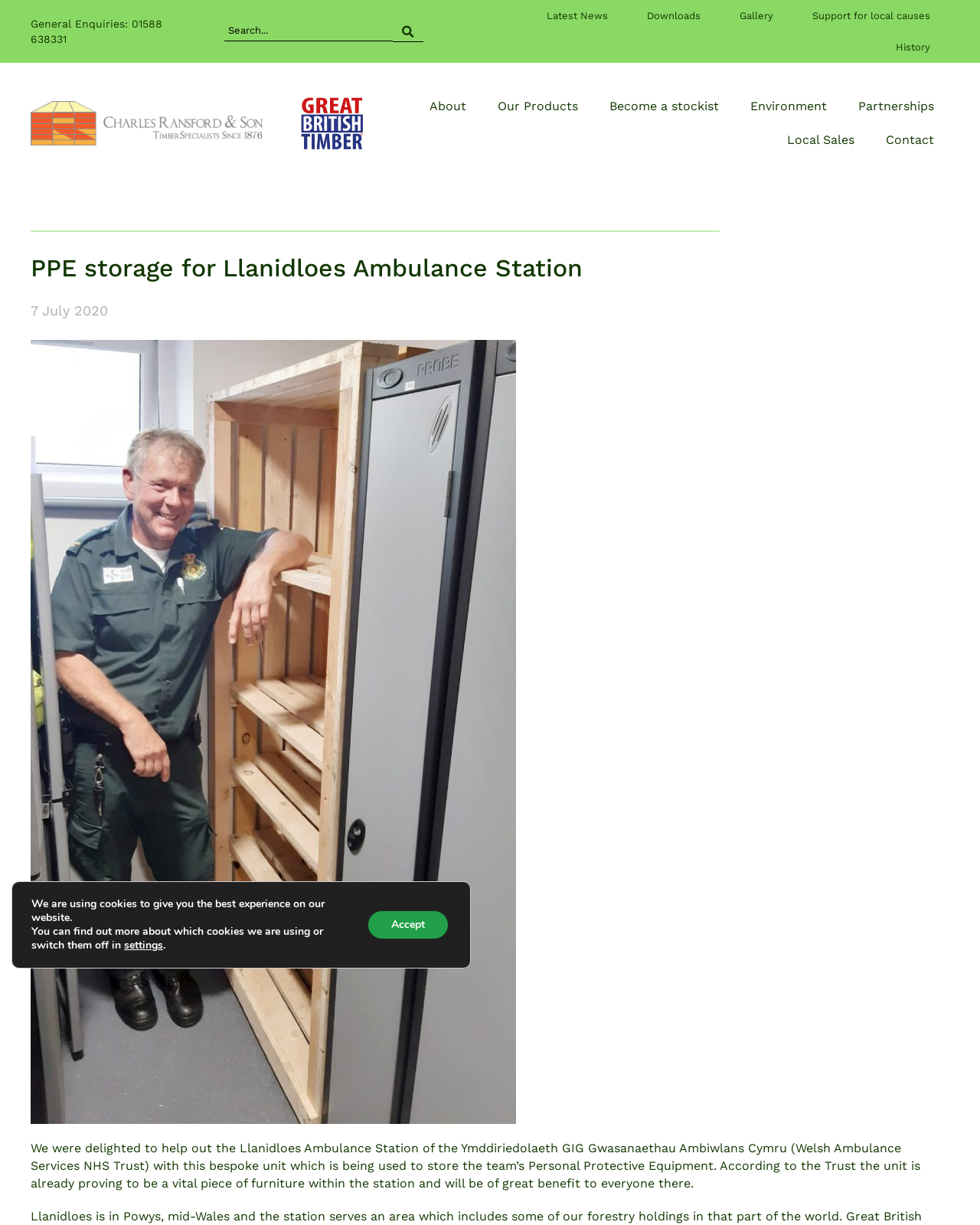Please mark the clickable region by giving the bounding box coordinates needed to complete this instruction: "Visit the Latest News page".

[0.538, 0.0, 0.64, 0.026]